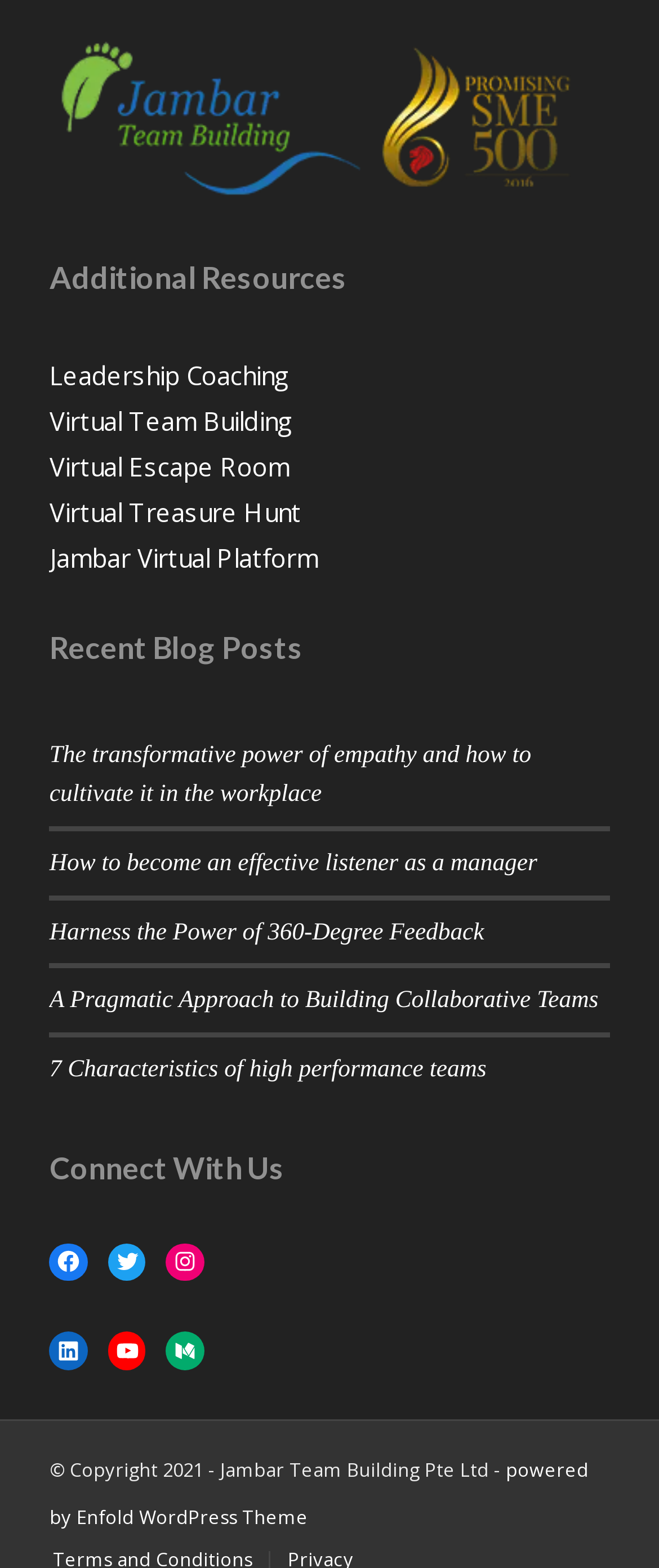Locate the bounding box coordinates of the element that needs to be clicked to carry out the instruction: "Follow Jambar on Twitter". The coordinates should be given as four float numbers ranging from 0 to 1, i.e., [left, top, right, bottom].

[0.163, 0.793, 0.221, 0.817]